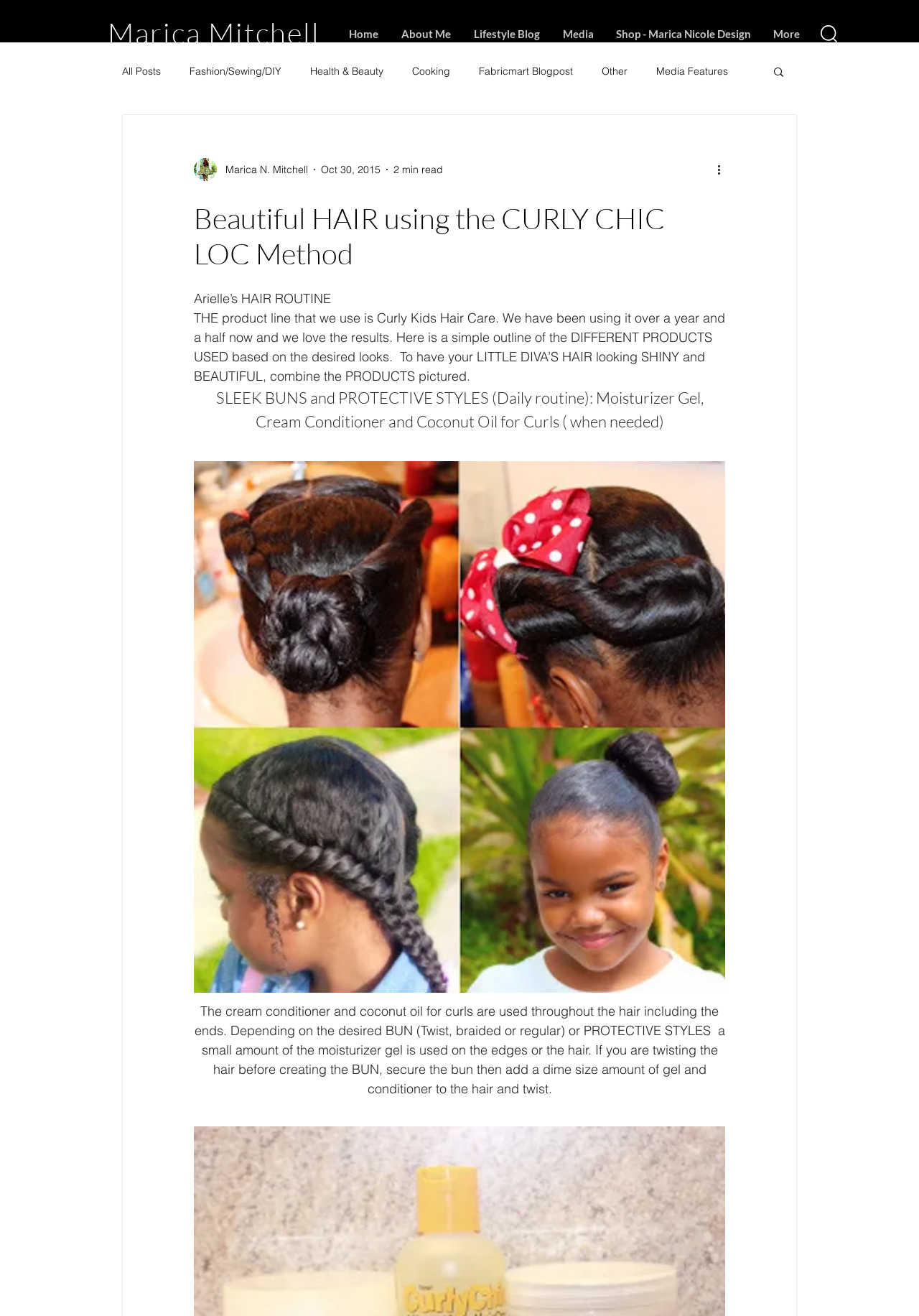Given the following UI element description: "Curly Kids Hair Care", find the bounding box coordinates in the webpage screenshot.

[0.41, 0.235, 0.539, 0.248]